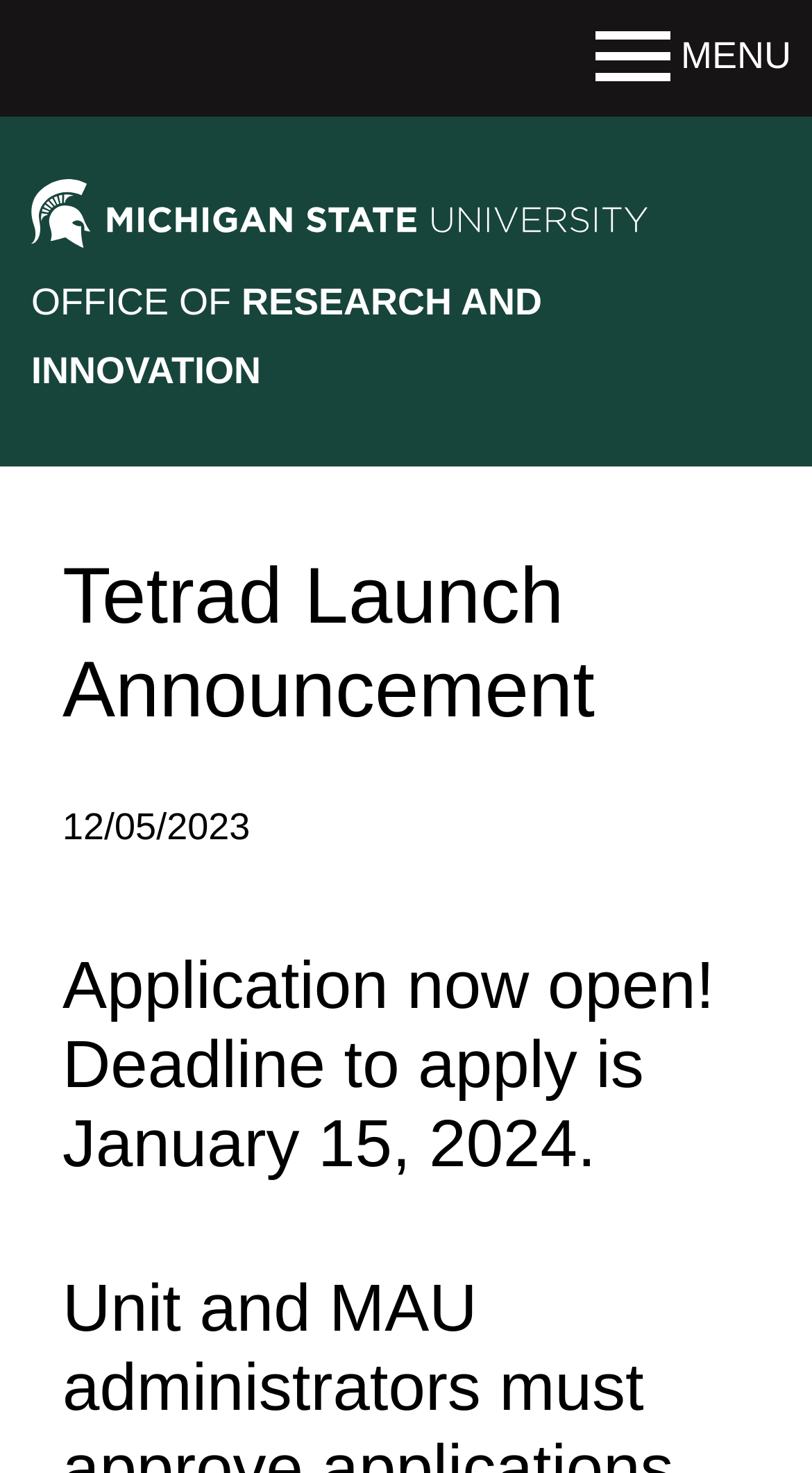Using the details from the image, please elaborate on the following question: What is the name of the university?

I found the answer by looking at the link element with the text 'Michigan State University' which is located in the banner section of the webpage.